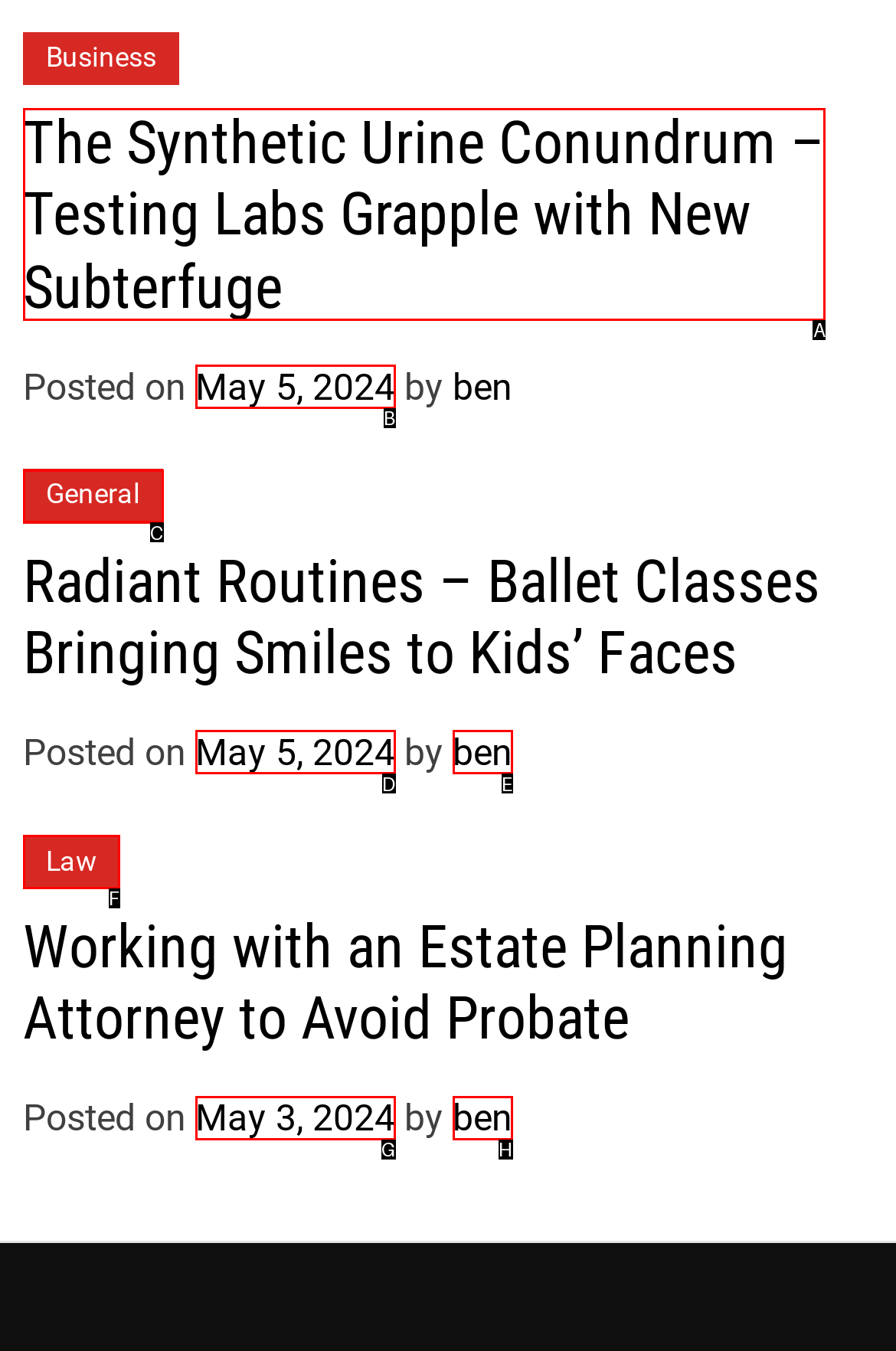Identify the correct letter of the UI element to click for this task: Read the article 'The Synthetic Urine Conundrum – Testing Labs Grapple with New Subterfuge'
Respond with the letter from the listed options.

A